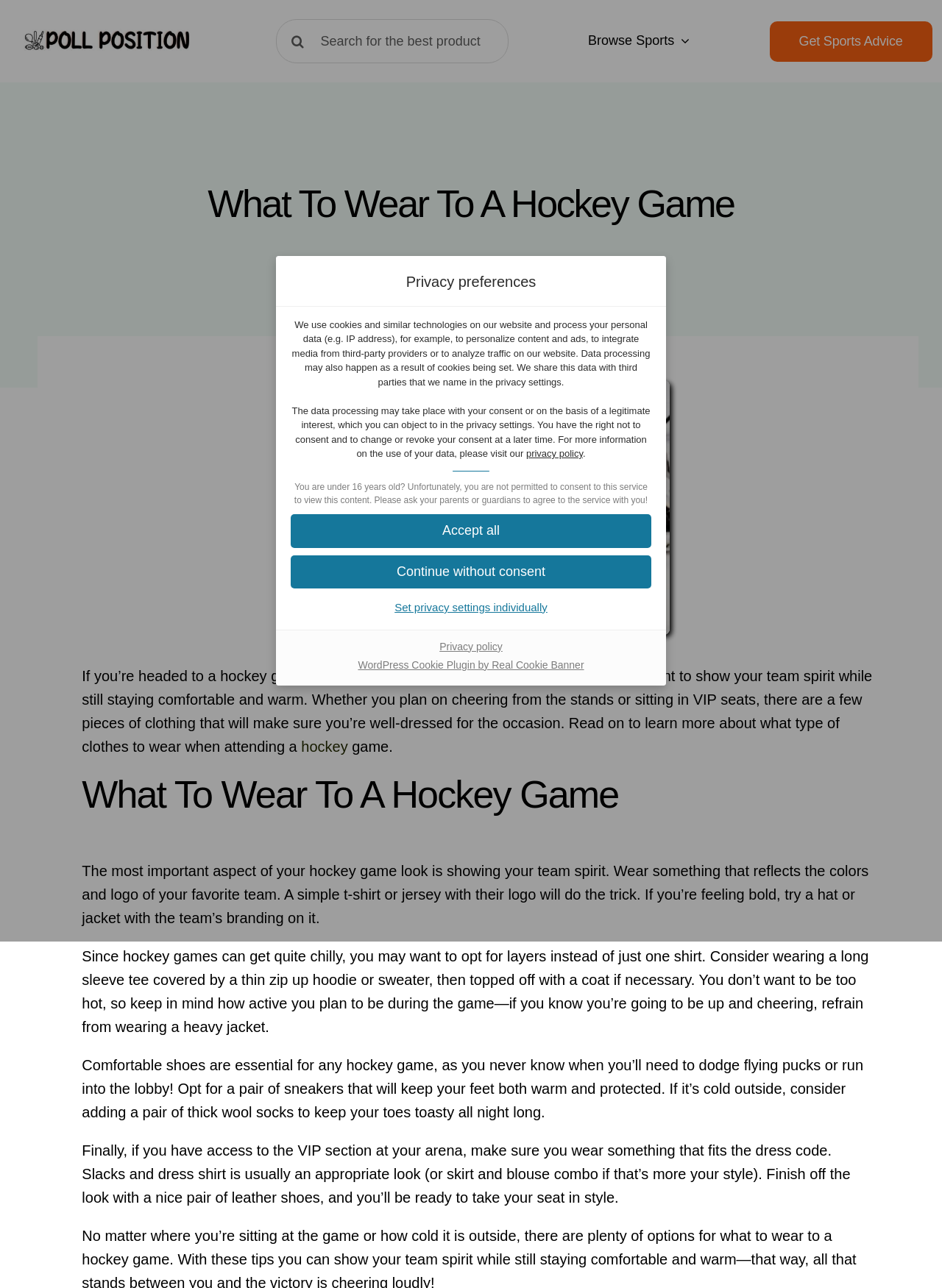What is the minimum age requirement to consent to the service?
Answer the question with a single word or phrase derived from the image.

16 years old